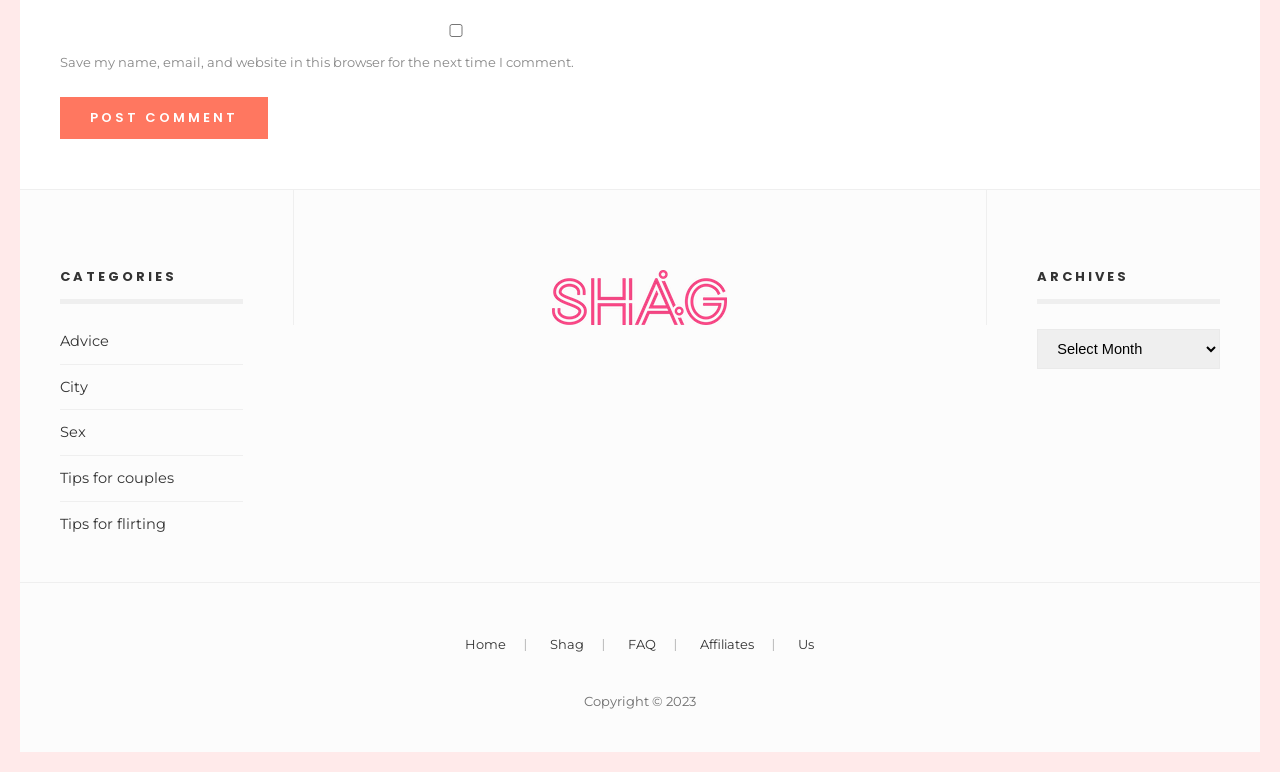Provide the bounding box coordinates of the area you need to click to execute the following instruction: "Check the checkbox to save your name and email".

[0.047, 0.031, 0.666, 0.048]